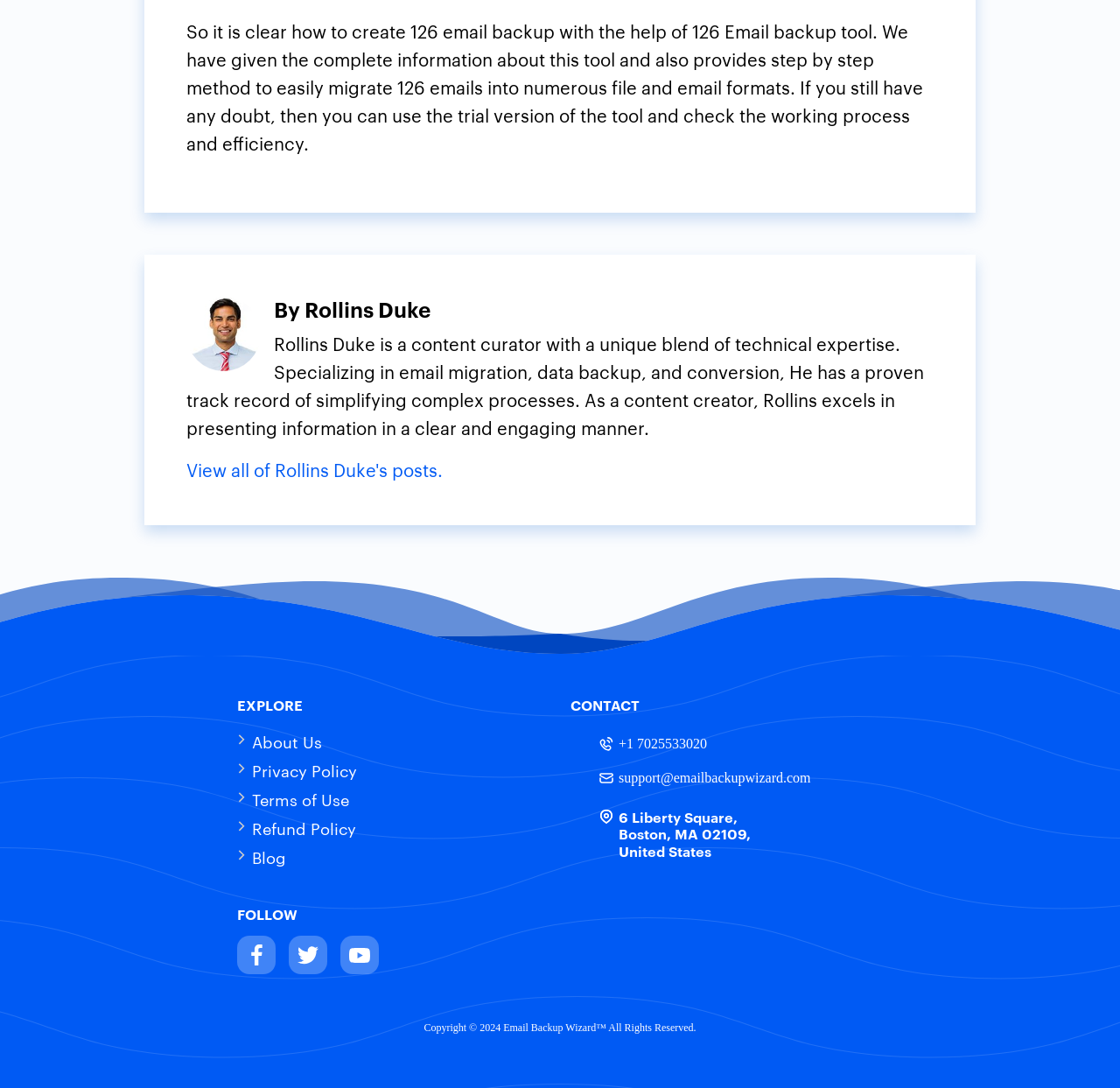What is the author's name?
Using the details shown in the screenshot, provide a comprehensive answer to the question.

The author's name can be found in the text 'By Rollins Duke' which is located below the image of the author.